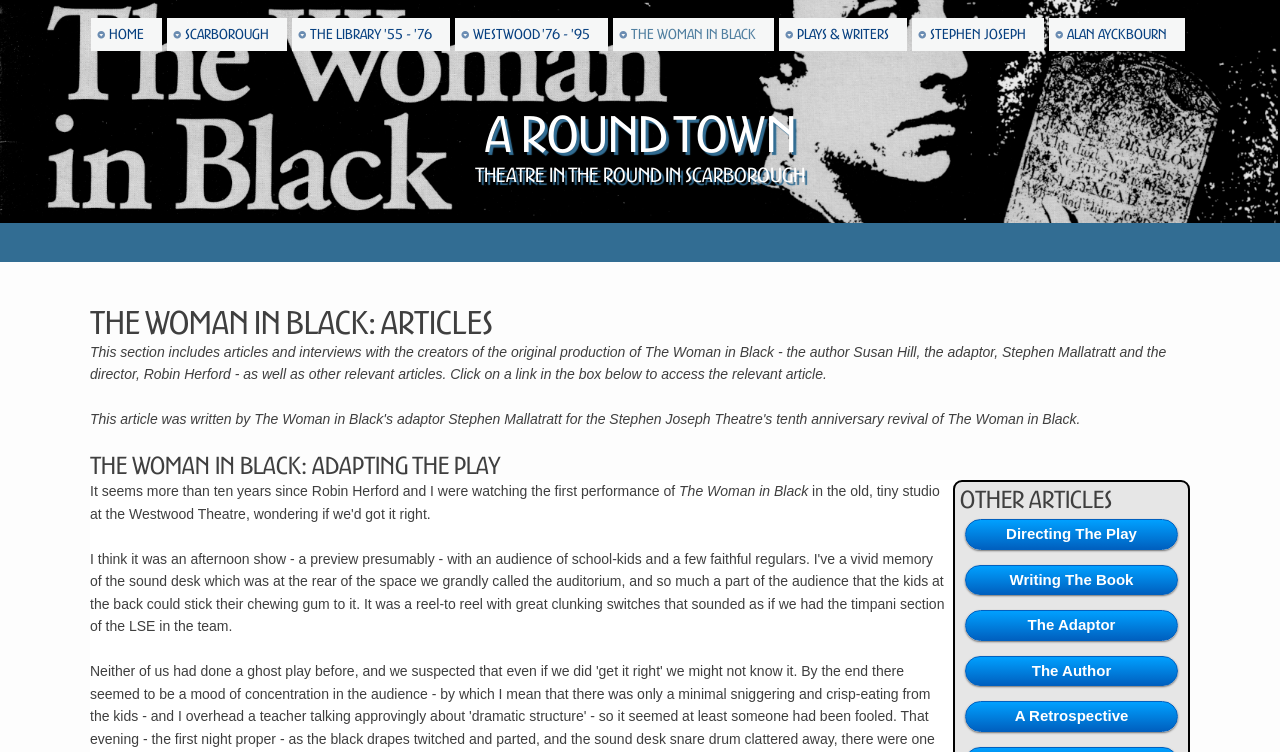Using the elements shown in the image, answer the question comprehensively: What is the topic of the article 'Directing The Play'?

Based on the webpage content, I can see that the link 'Directing The Play' is present under the heading 'Other Articles', indicating that the topic of the article is related to directing the play.